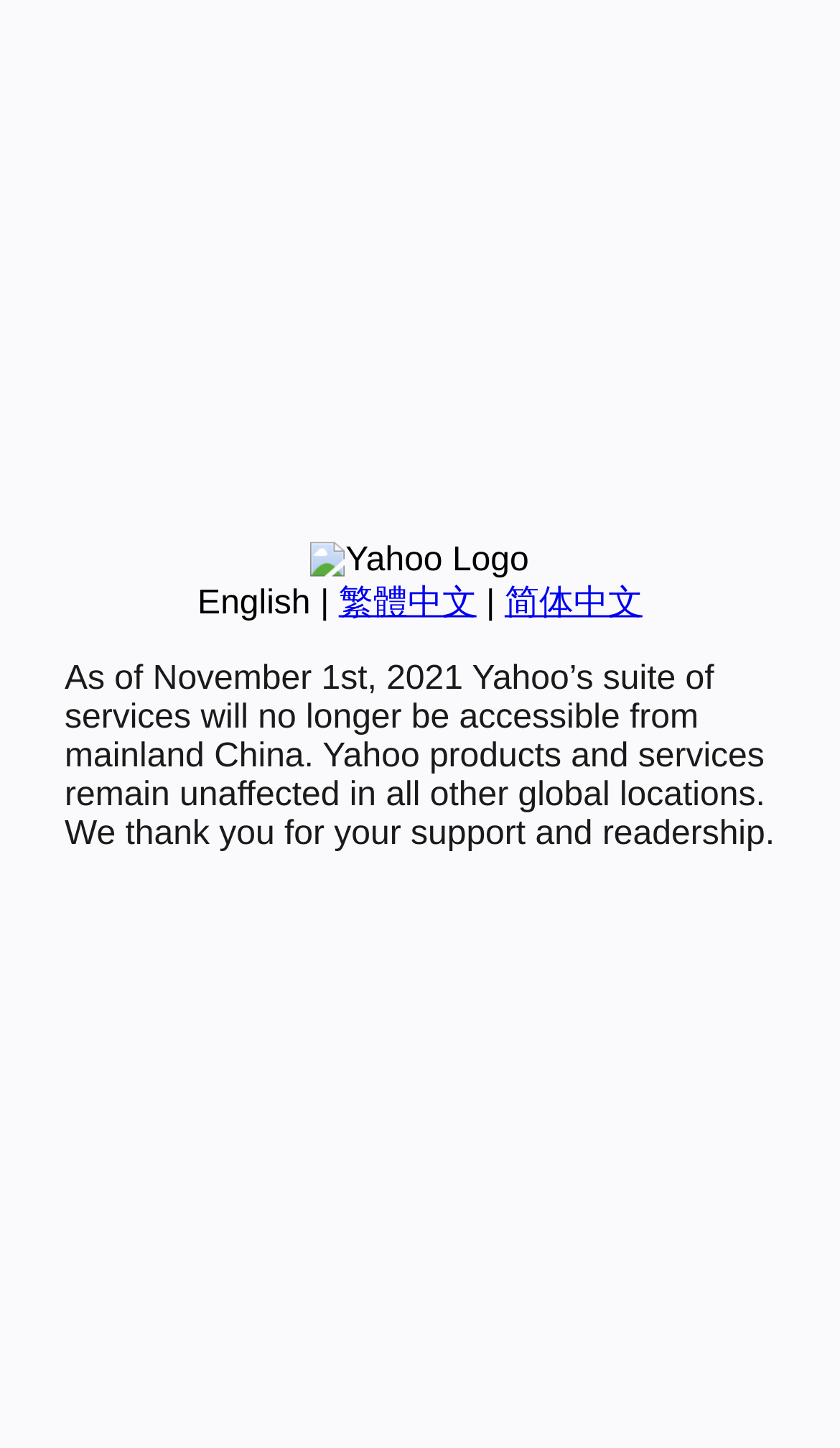Using the provided element description: "tag:College Football Playoff", determine the bounding box coordinates of the corresponding UI element in the screenshot.

None